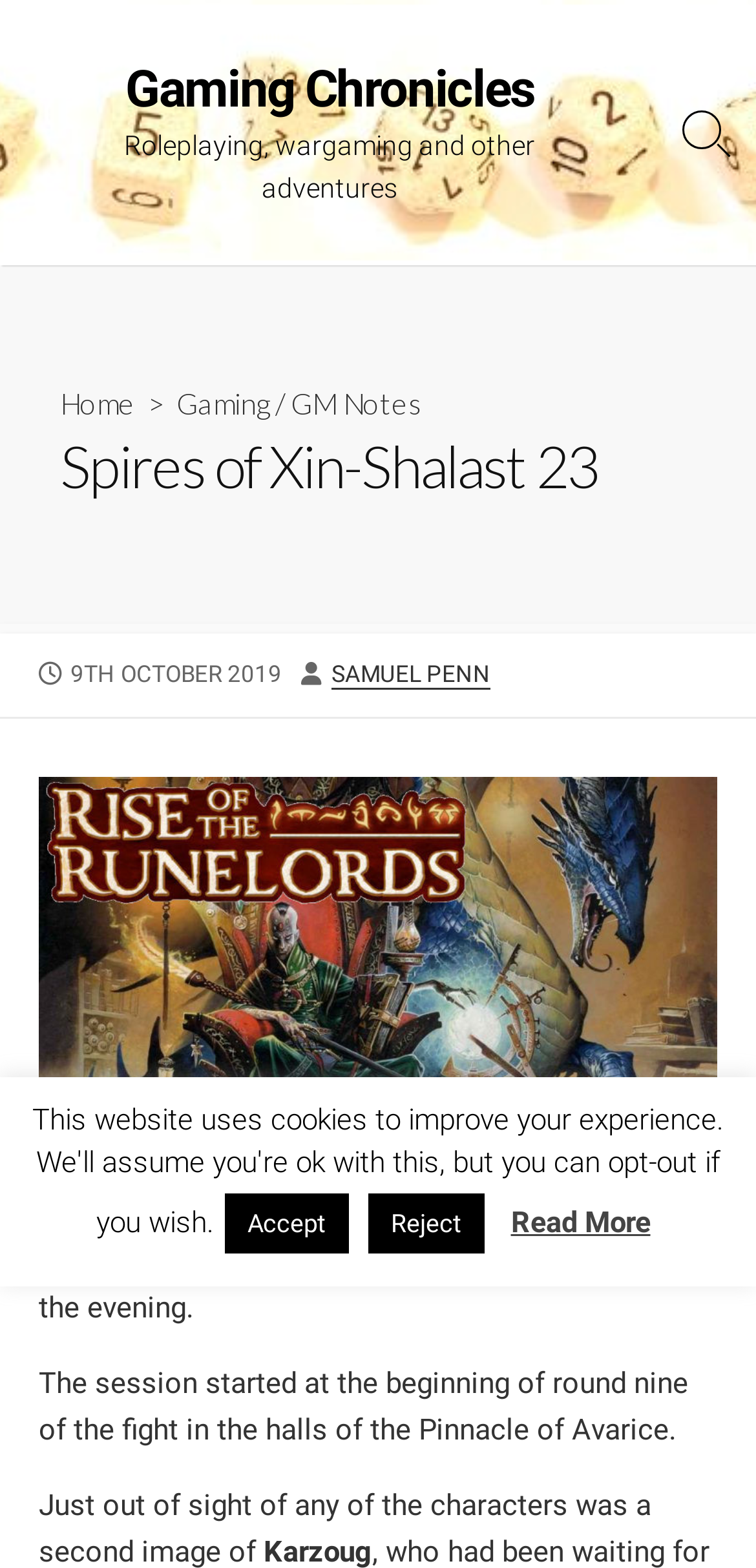Please provide a one-word or short phrase answer to the question:
What is the last action mentioned in the text?

levelled up